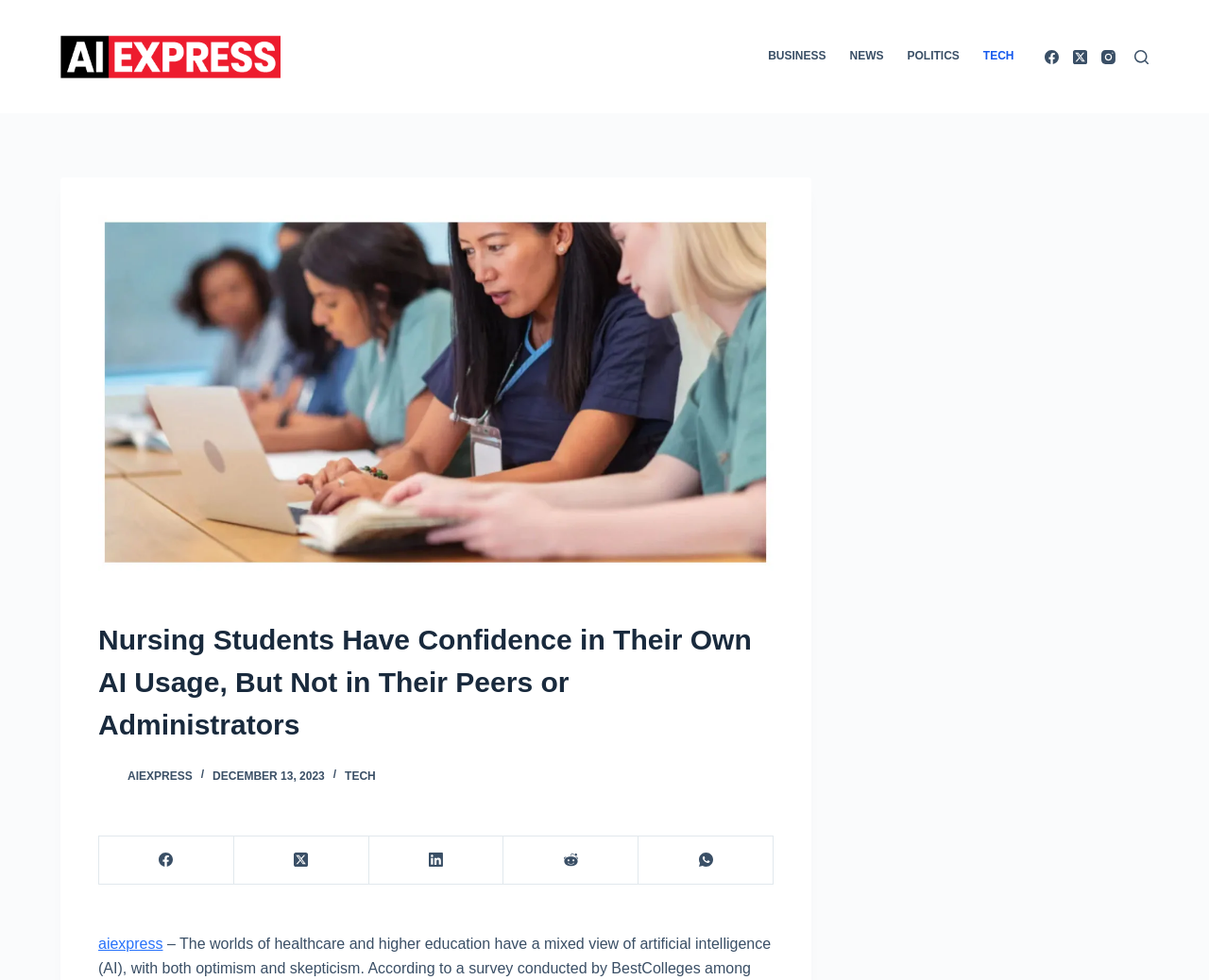Identify the bounding box coordinates for the element that needs to be clicked to fulfill this instruction: "Read the article". Provide the coordinates in the format of four float numbers between 0 and 1: [left, top, right, bottom].

[0.081, 0.631, 0.64, 0.761]